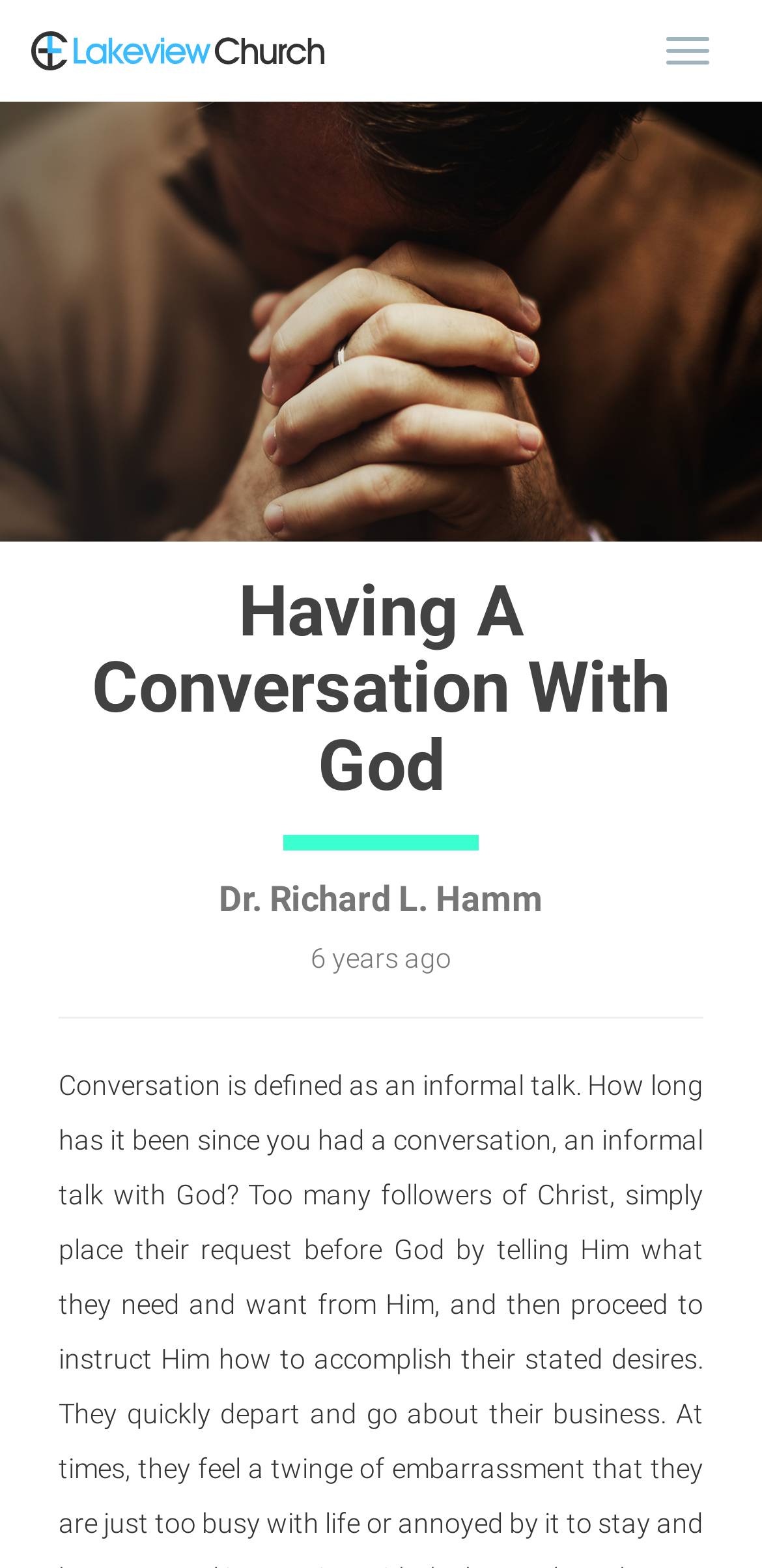Please provide a one-word or short phrase answer to the question:
How old is the sermon?

6 years